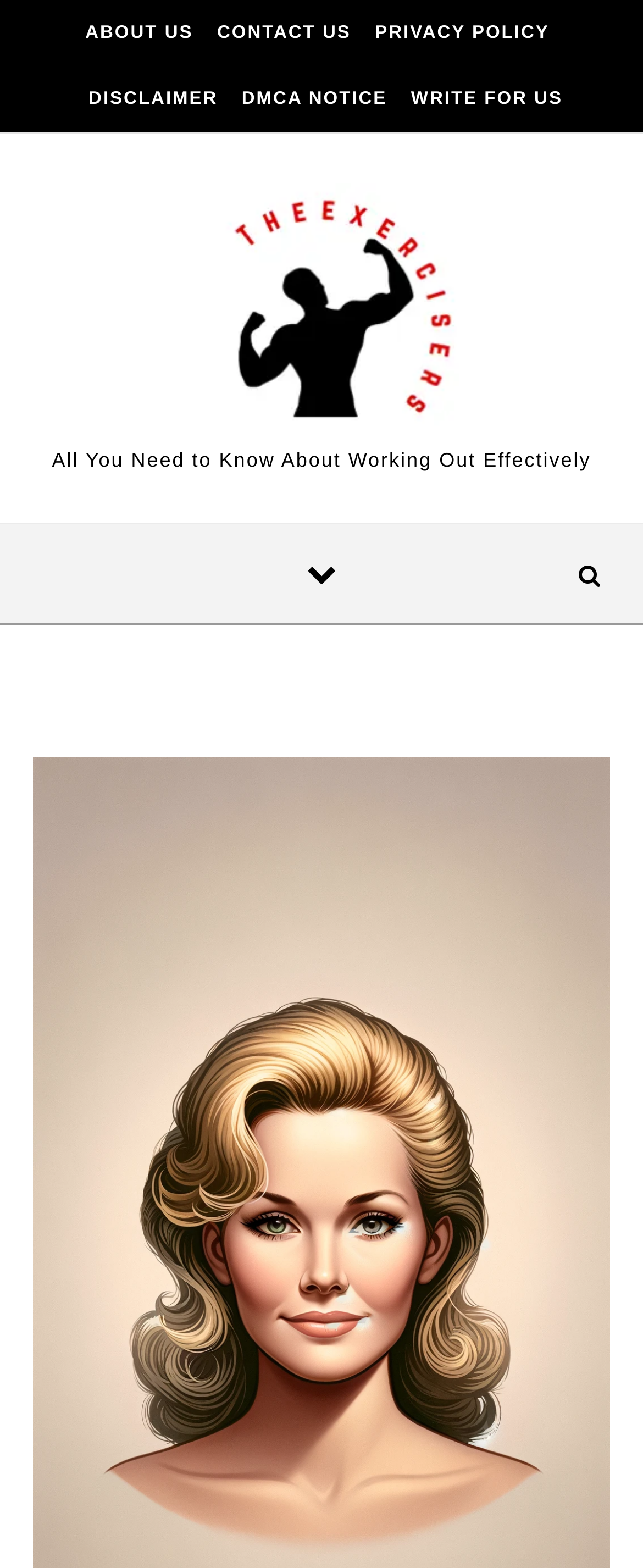Given the description of a UI element: "Disclaimer", identify the bounding box coordinates of the matching element in the webpage screenshot.

[0.125, 0.042, 0.352, 0.084]